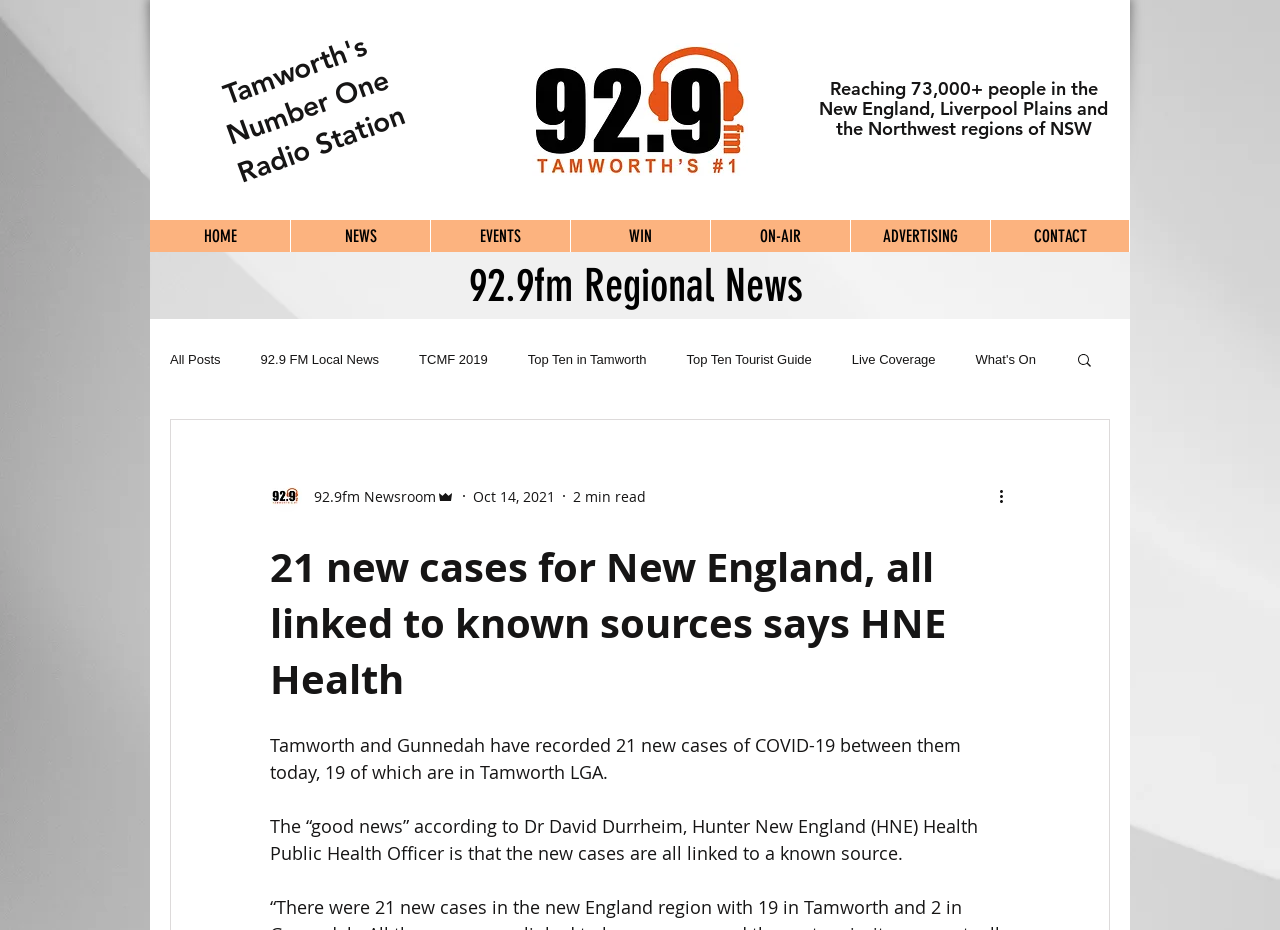Please analyze the image and give a detailed answer to the question:
How many new cases of COVID-19 are reported in Tamworth and Gunnedah?

The answer can be found in the article's heading, which states '21 new cases for New England, all linked to known sources says HNE Health'. The detailed information is provided in the subsequent paragraphs, where it is mentioned that Tamworth and Gunnedah have recorded 21 new cases of COVID-19 between them today.